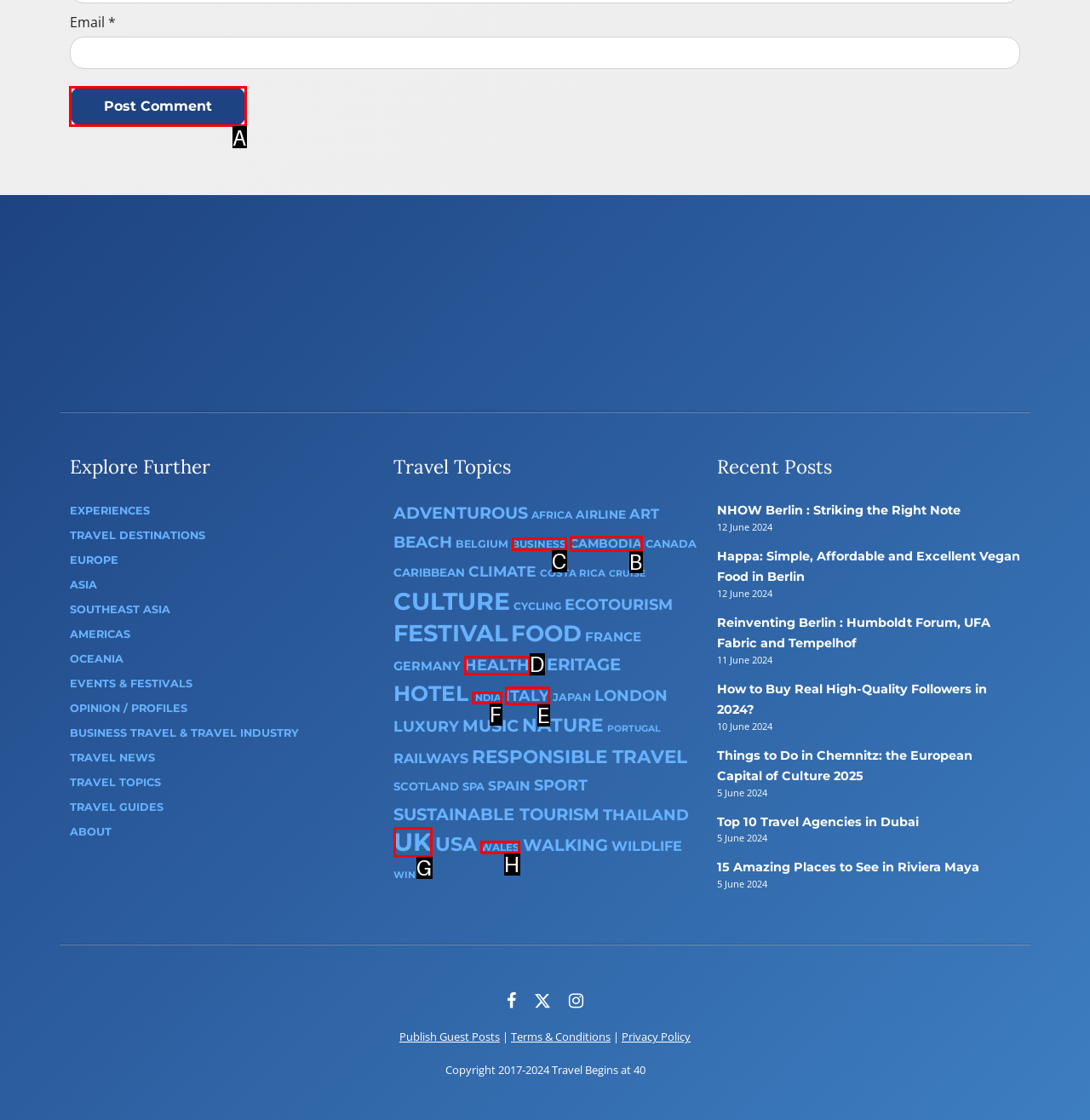Which letter corresponds to the correct option to complete the task: View Biographies?
Answer with the letter of the chosen UI element.

None